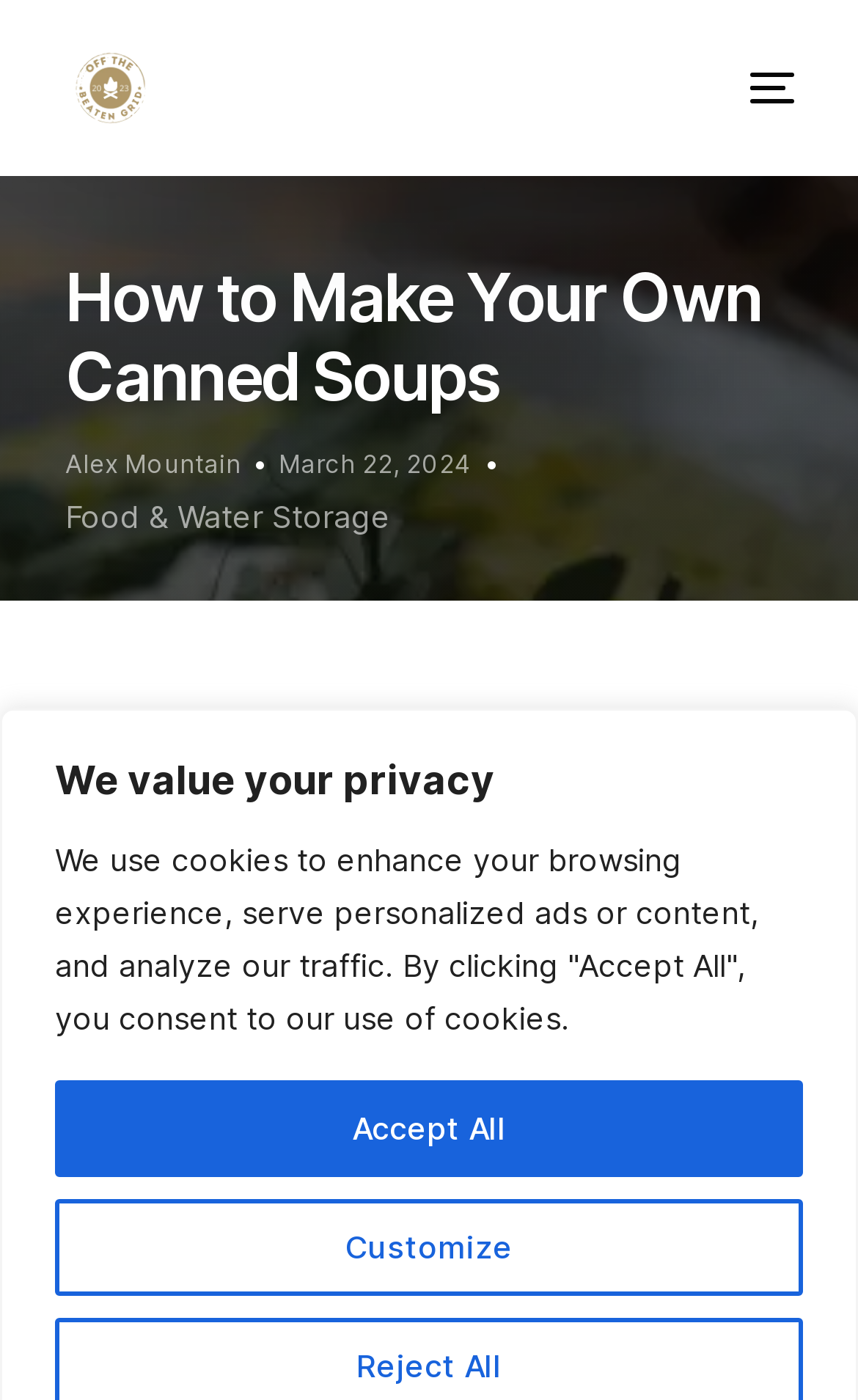Given the description of a UI element: "Accept", identify the bounding box coordinates of the matching element in the webpage screenshot.

None